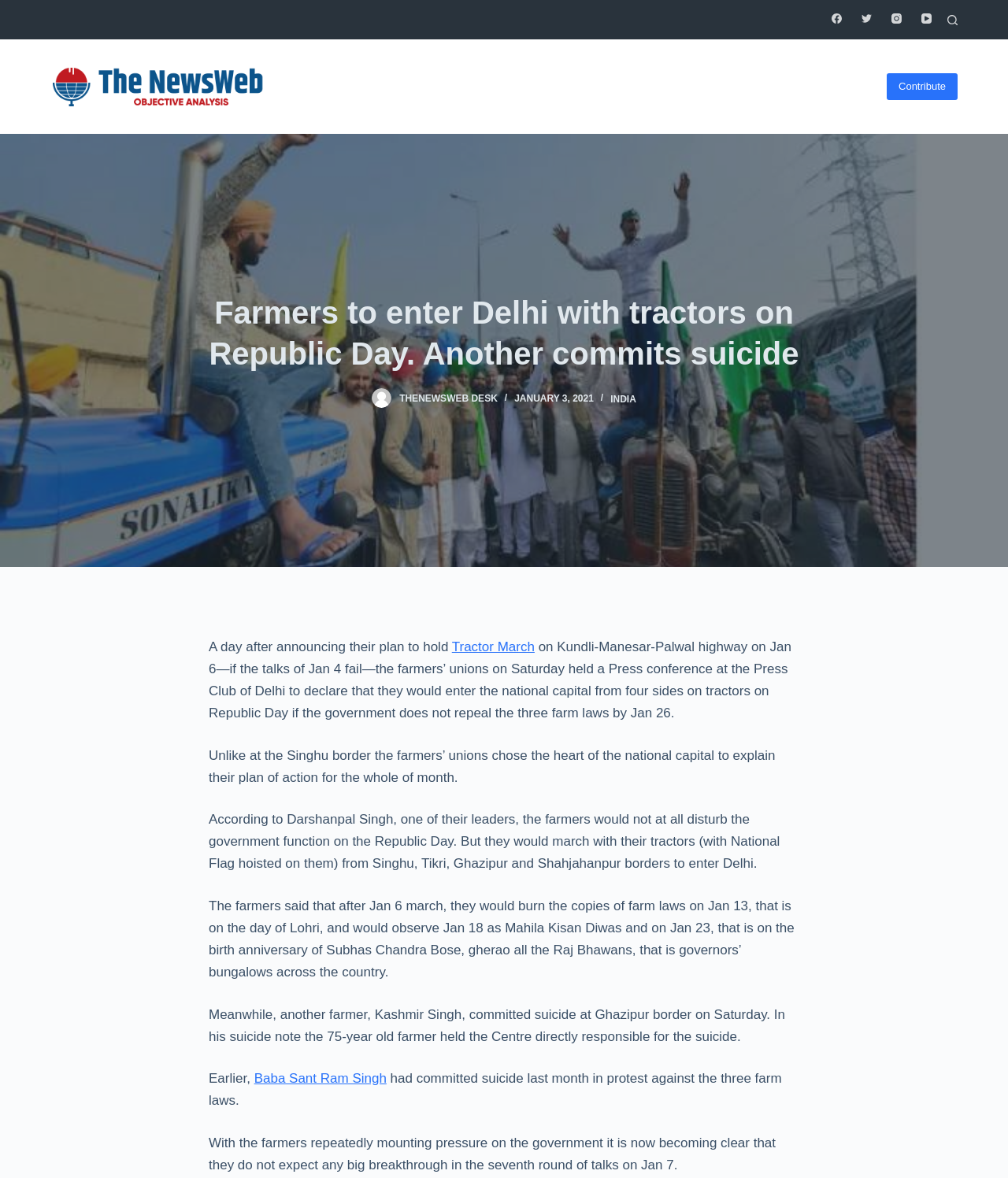Please reply to the following question with a single word or a short phrase:
Who is the leader of the farmers' union?

Darshanpal Singh